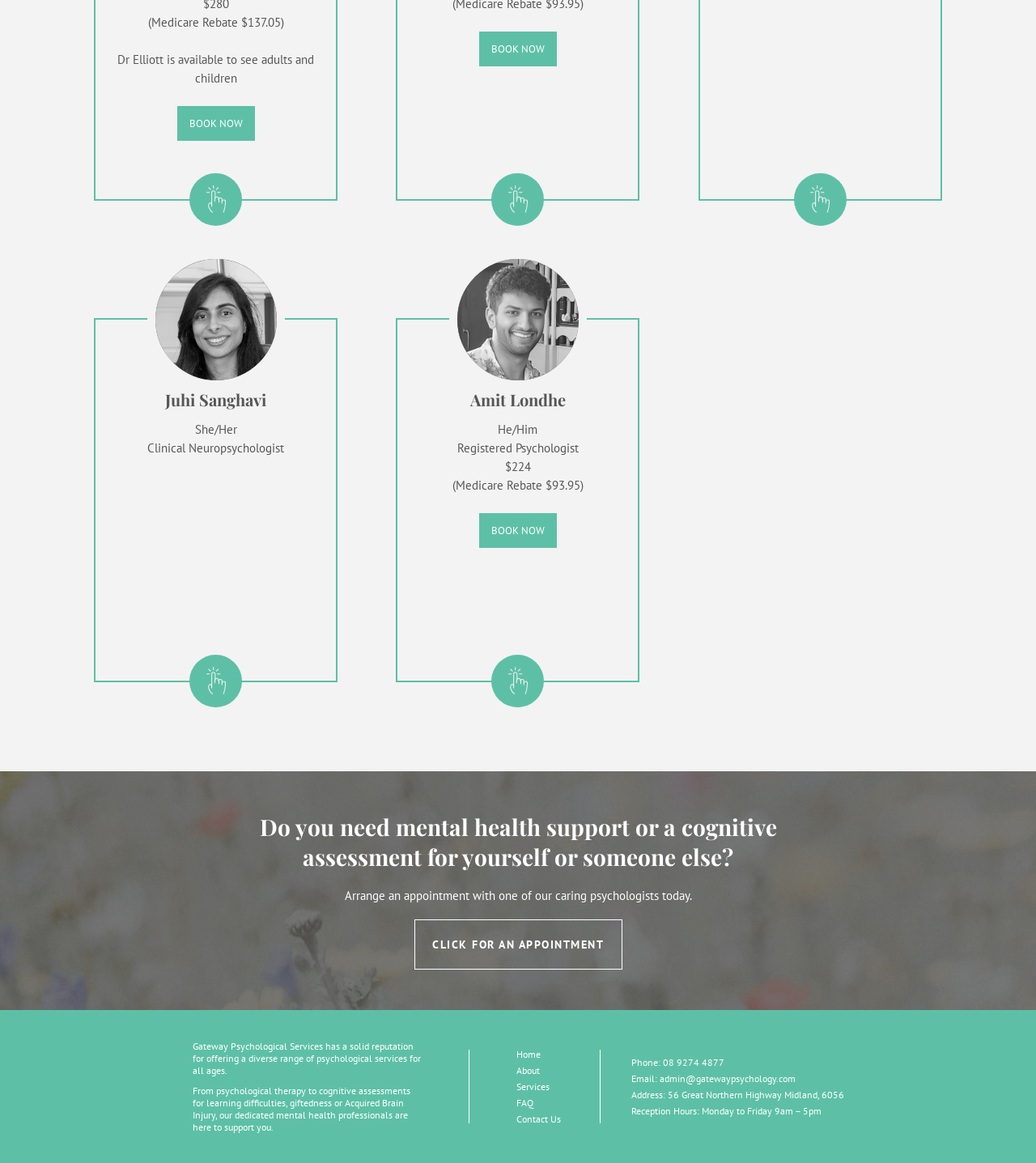Please specify the bounding box coordinates of the clickable section necessary to execute the following command: "Call the phone number".

[0.639, 0.908, 0.699, 0.919]